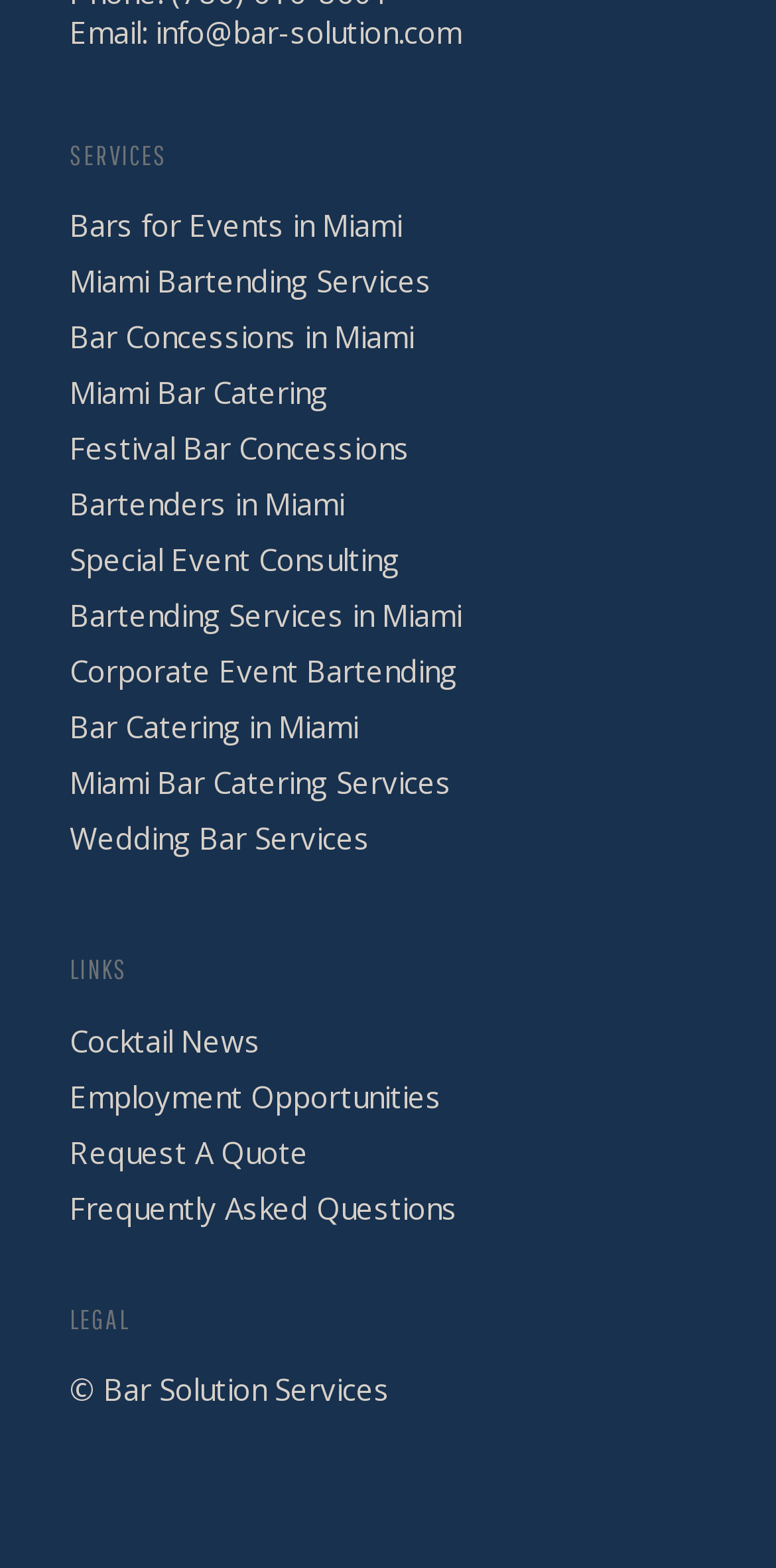Please determine the bounding box coordinates of the element's region to click in order to carry out the following instruction: "Get a quote for a service". The coordinates should be four float numbers between 0 and 1, i.e., [left, top, right, bottom].

[0.09, 0.722, 0.91, 0.747]